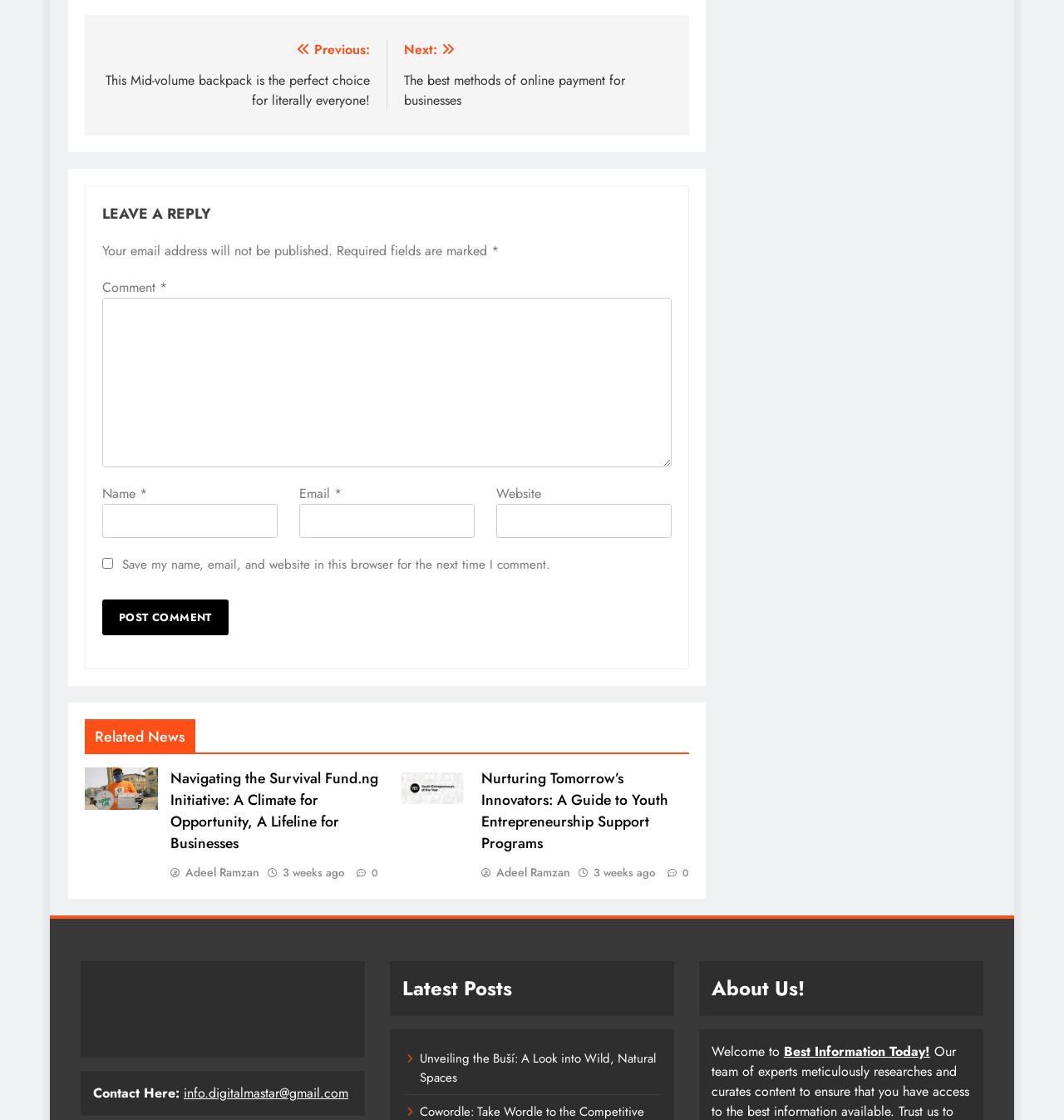Locate the bounding box coordinates of the area that needs to be clicked to fulfill the following instruction: "Click on the 'Post Comment' button". The coordinates should be in the format of four float numbers between 0 and 1, namely [left, top, right, bottom].

[0.096, 0.535, 0.215, 0.567]